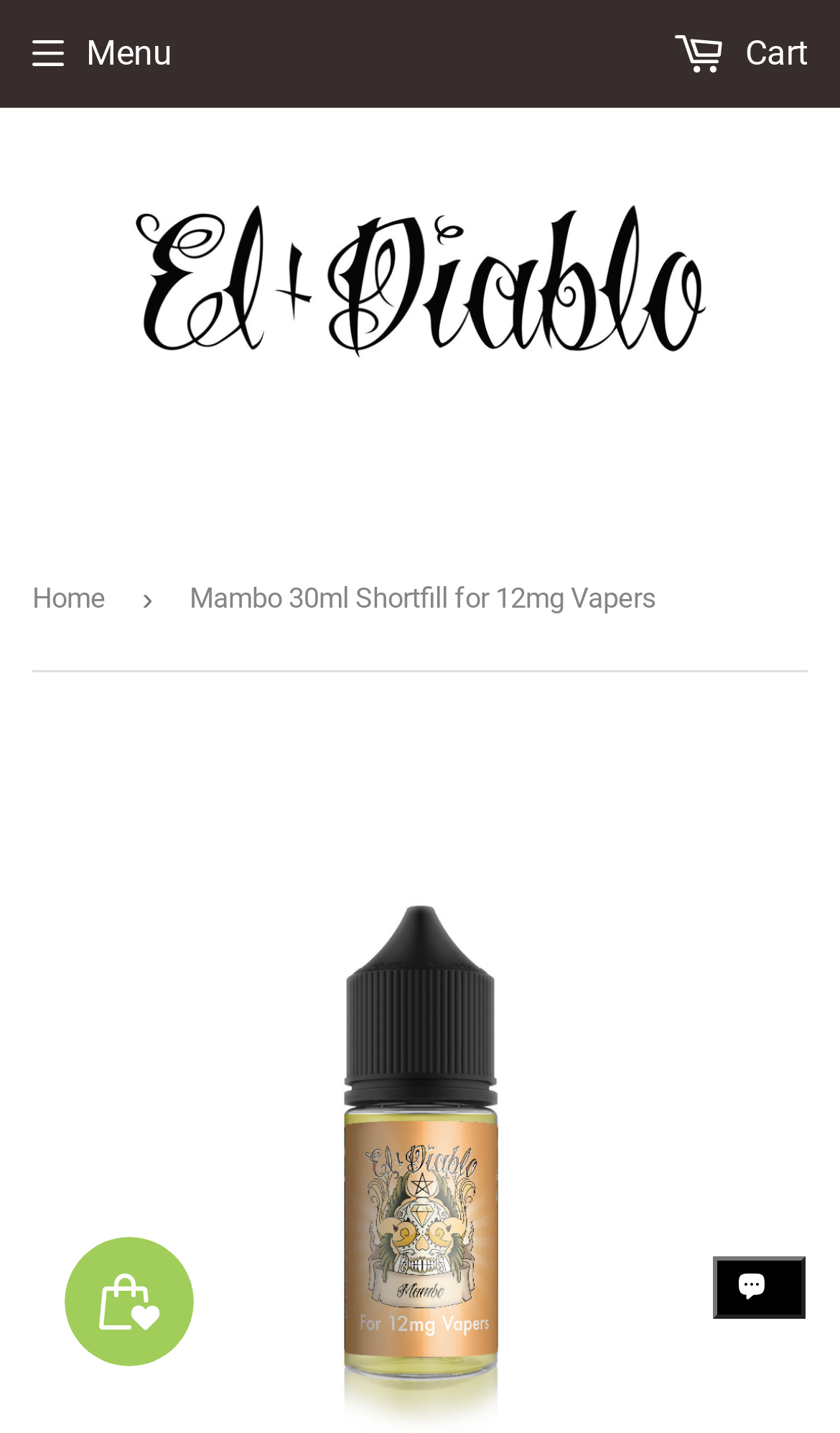Provide the bounding box coordinates of the HTML element described by the text: "Cart 0".

[0.544, 0.003, 0.961, 0.072]